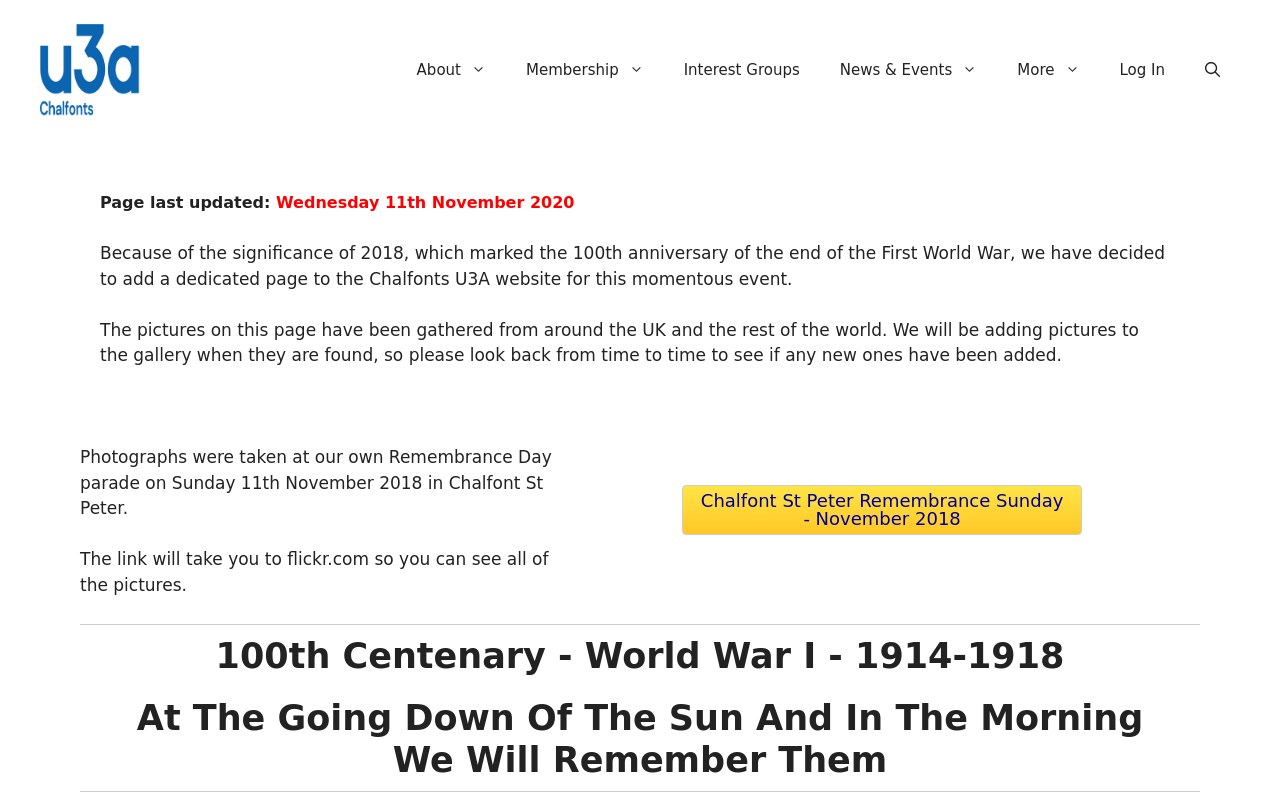Use one word or a short phrase to answer the question provided: 
What is the theme of the webpage?

Remembrance Day